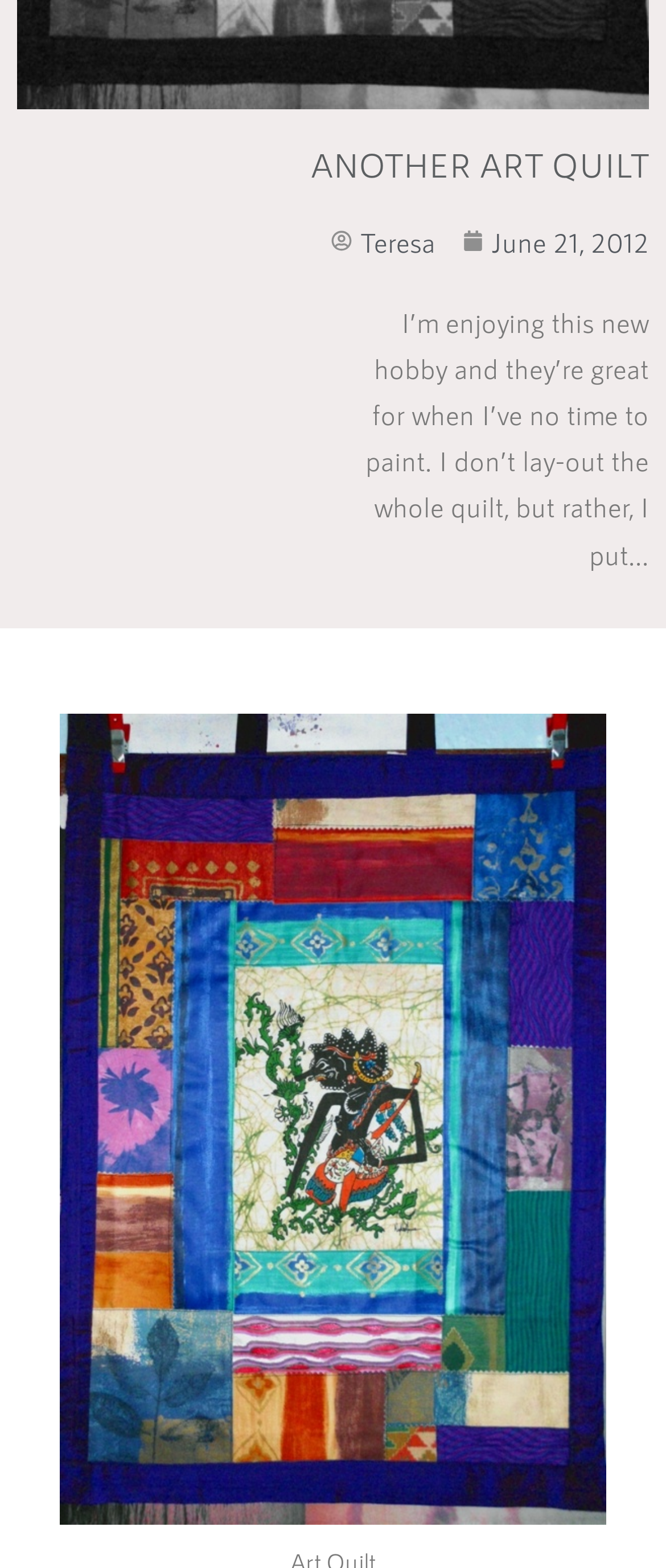What is the date of the post?
Can you offer a detailed and complete answer to this question?

The date of the post is mentioned in the link 'June 21, 2012' which is located at the top of the webpage, next to the author's name.